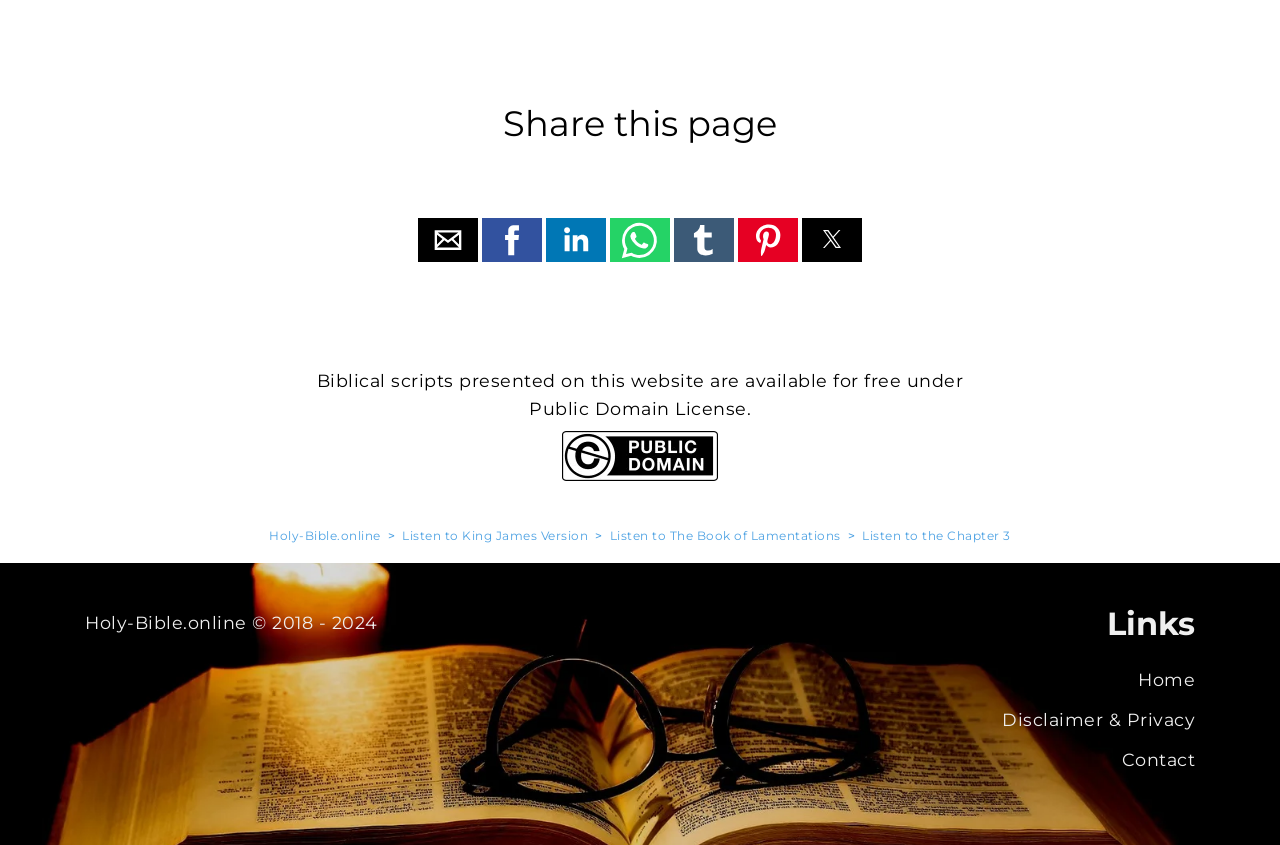What are the links at the bottom for?
Using the picture, provide a one-word or short phrase answer.

Navigation